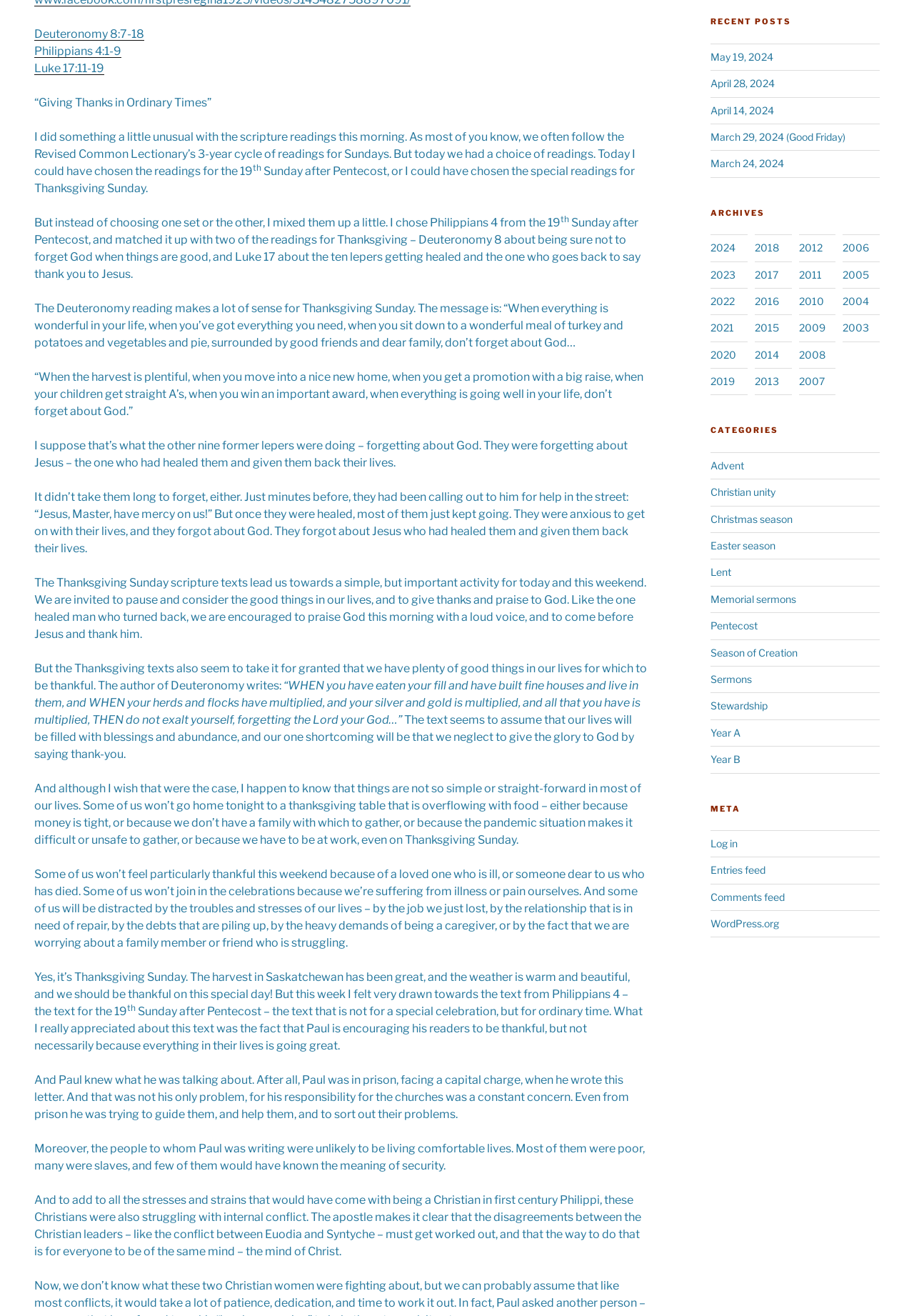Determine the bounding box coordinates (top-left x, top-left y, bottom-right x, bottom-right y) of the UI element described in the following text: 2024

[0.778, 0.184, 0.805, 0.193]